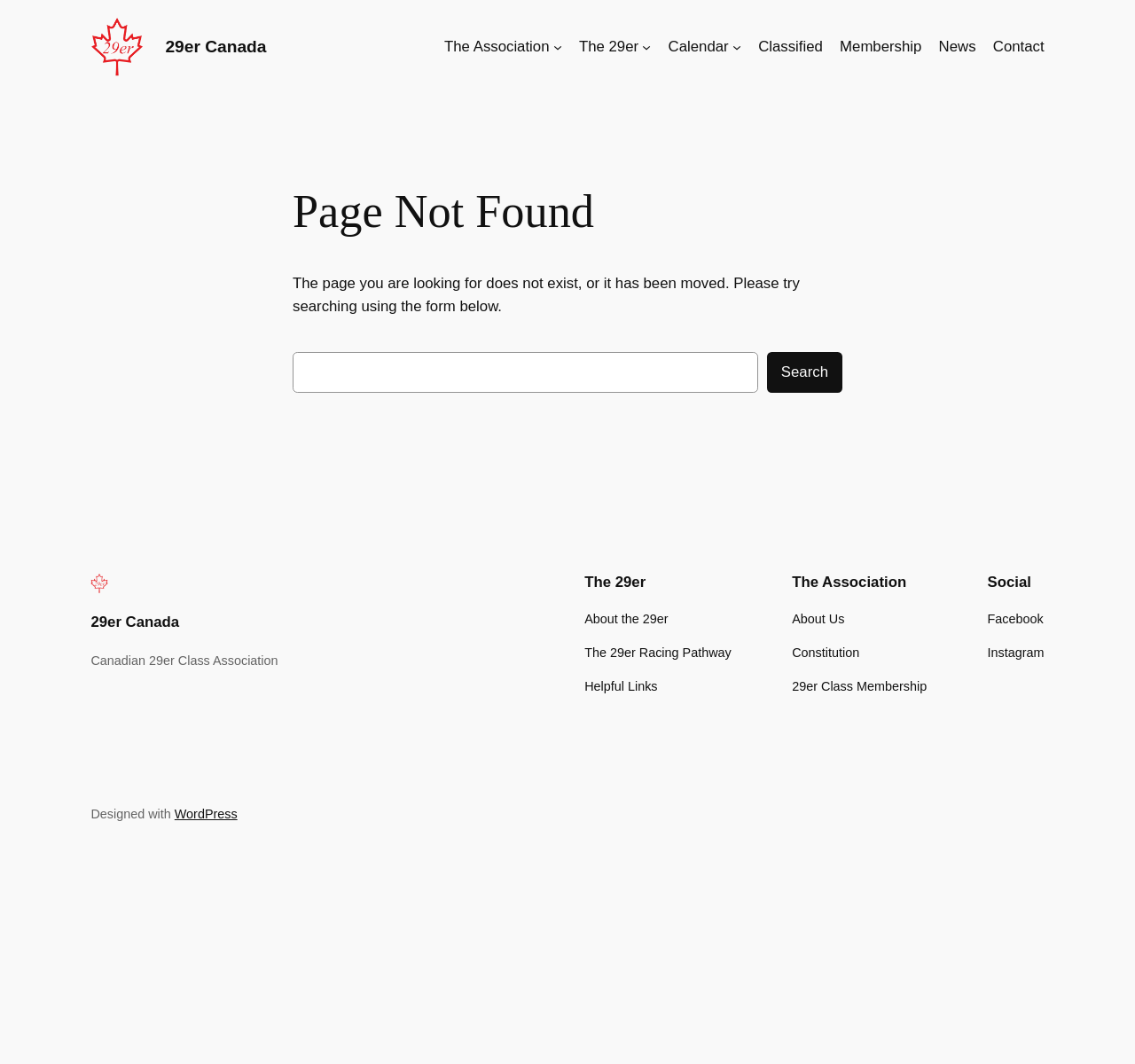What is the name of the association?
Please provide a single word or phrase in response based on the screenshot.

29er Canada